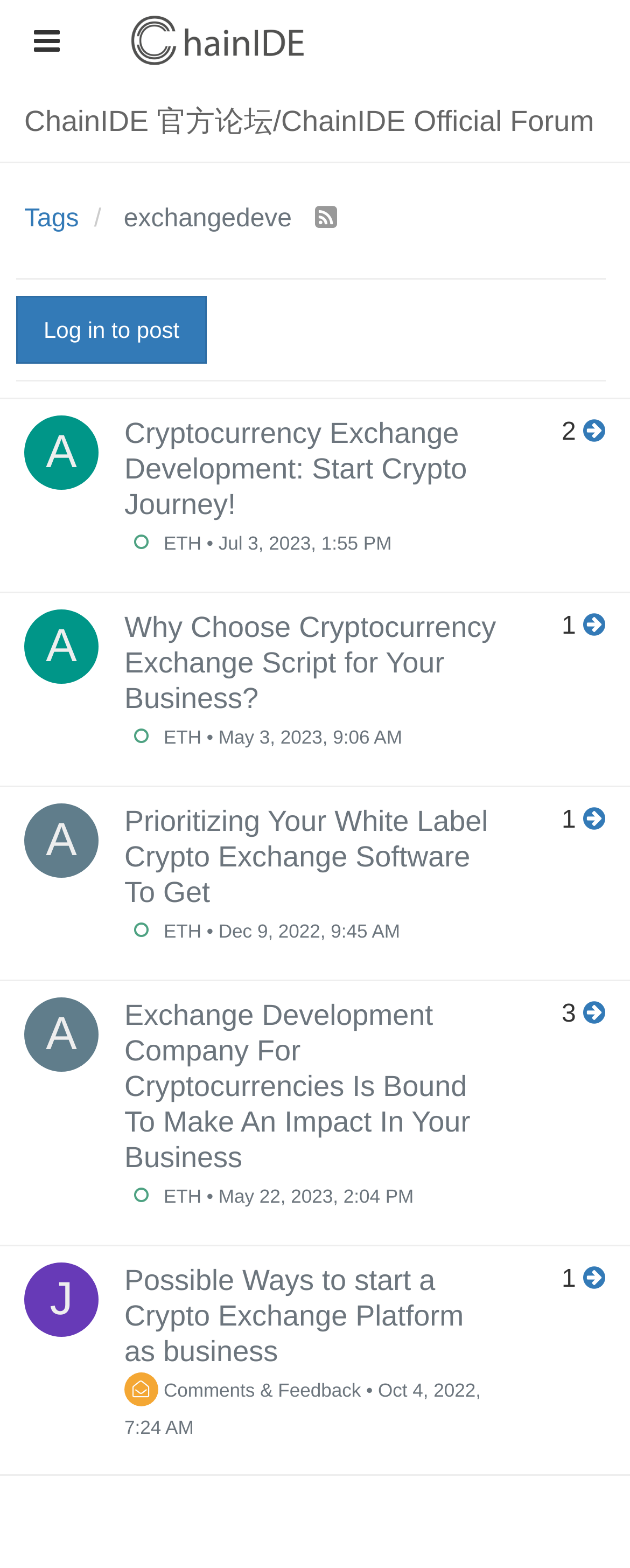Extract the primary headline from the webpage and present its text.

ChainIDE 官方论坛/ChainIDE Official Forum